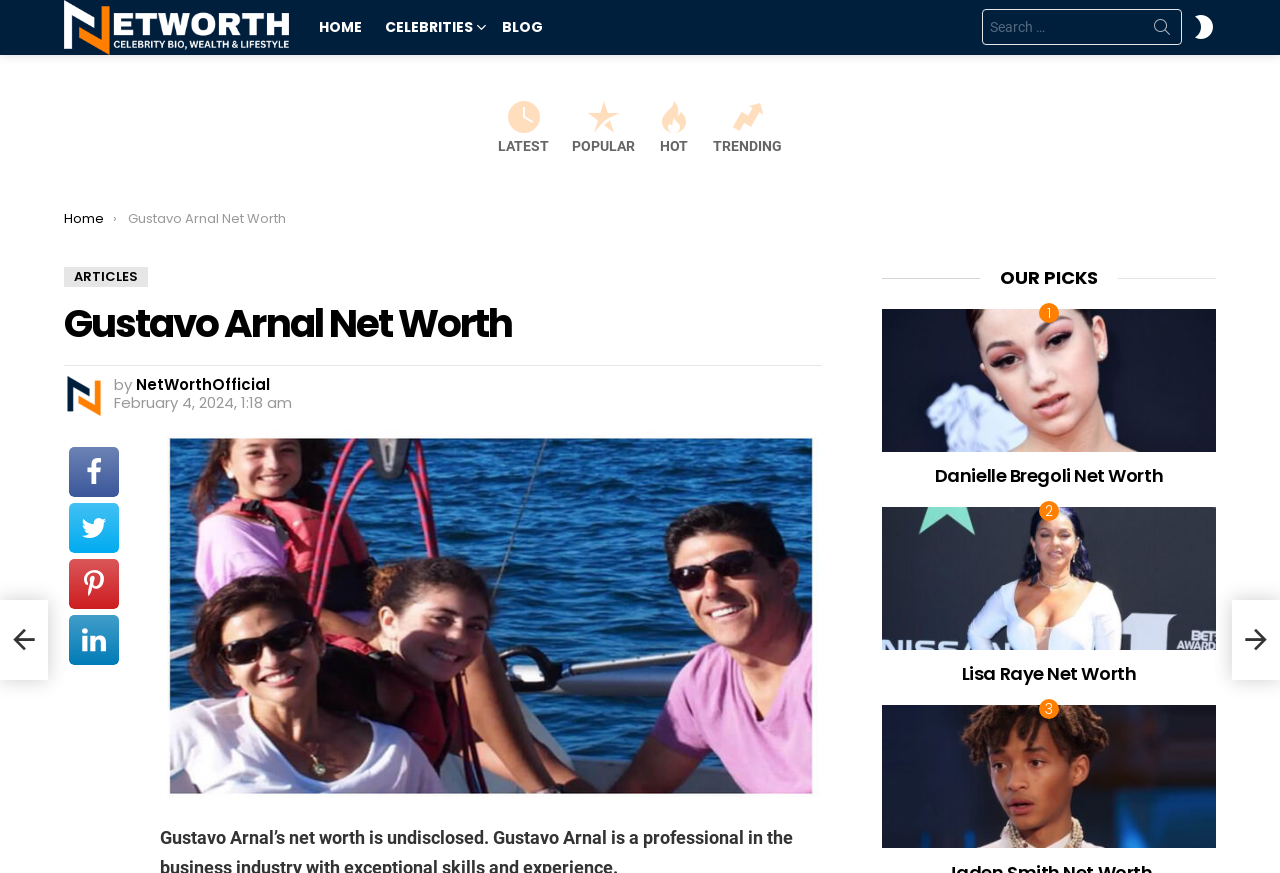How many navigation links are there?
Refer to the image and give a detailed answer to the question.

I counted the number of links in the top navigation bar, which are 'HOME', 'CELEBRITIES', 'BLOG', and 'NET WORTH OFFICIAL'. Therefore, there are 4 navigation links.